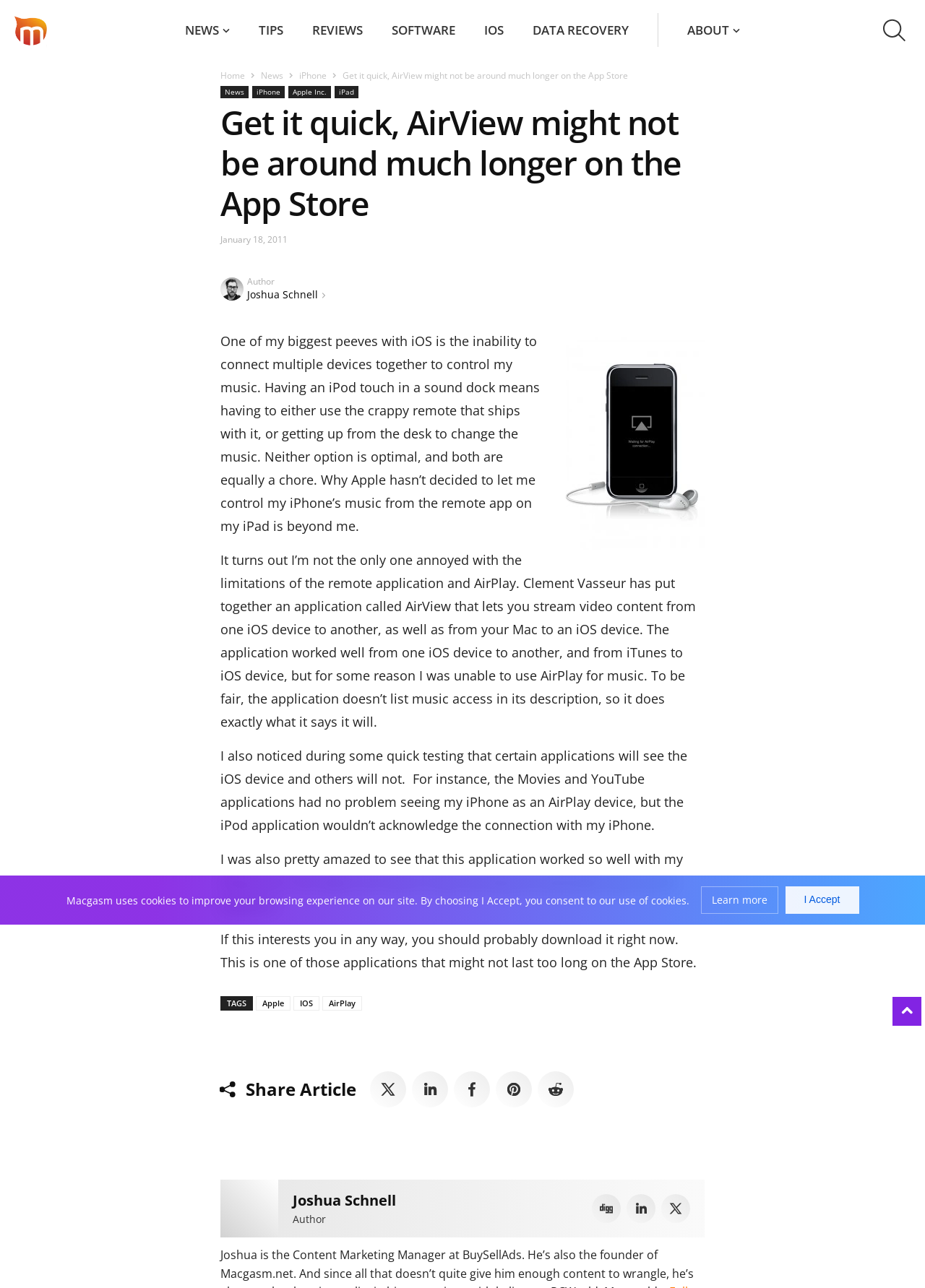Using the format (top-left x, top-left y, bottom-right x, bottom-right y), and given the element description, identify the bounding box coordinates within the screenshot: value="Search"

[0.67, 0.001, 0.735, 0.047]